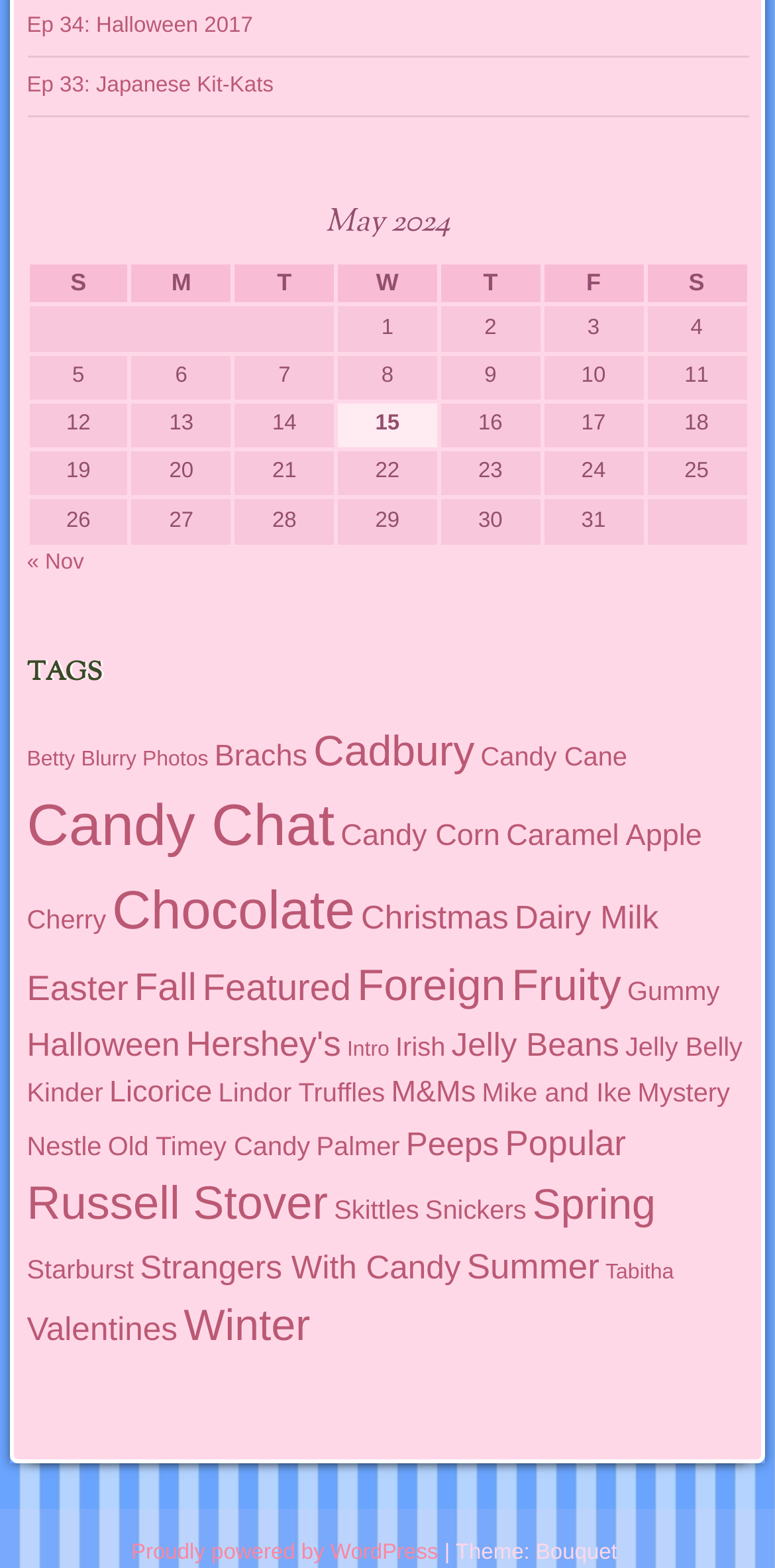Please identify the bounding box coordinates for the region that you need to click to follow this instruction: "View the 'May 2024' table".

[0.035, 0.127, 0.965, 0.348]